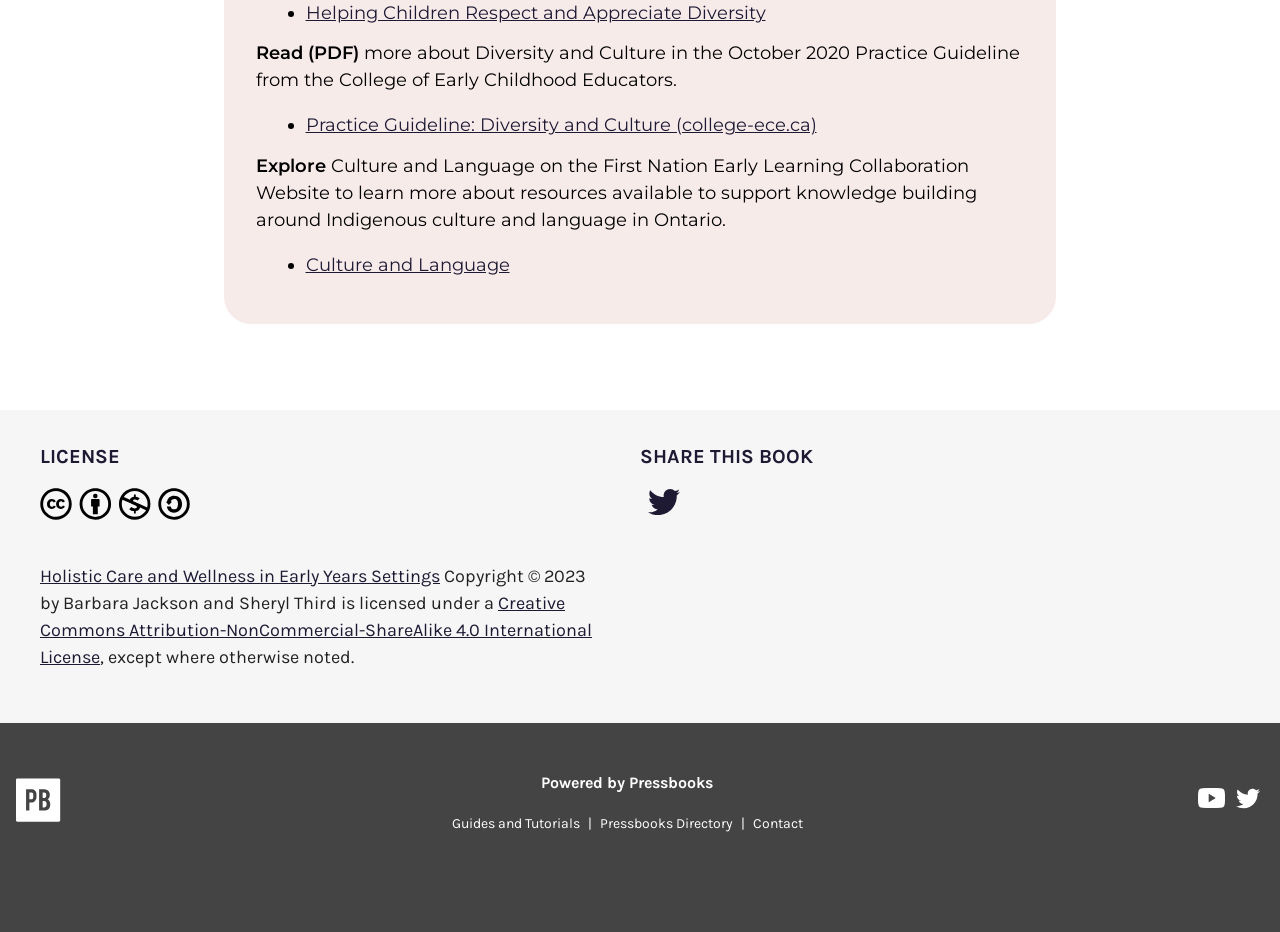What is the license under which the content is licensed?
Use the information from the image to give a detailed answer to the question.

The license information can be found in the section with the heading 'LICENSE', where an image of the Creative Commons Attribution-NonCommercial-ShareAlike 4.0 International License is displayed, and the corresponding link text is 'Creative Commons Attribution-NonCommercial-ShareAlike 4.0 International License'.